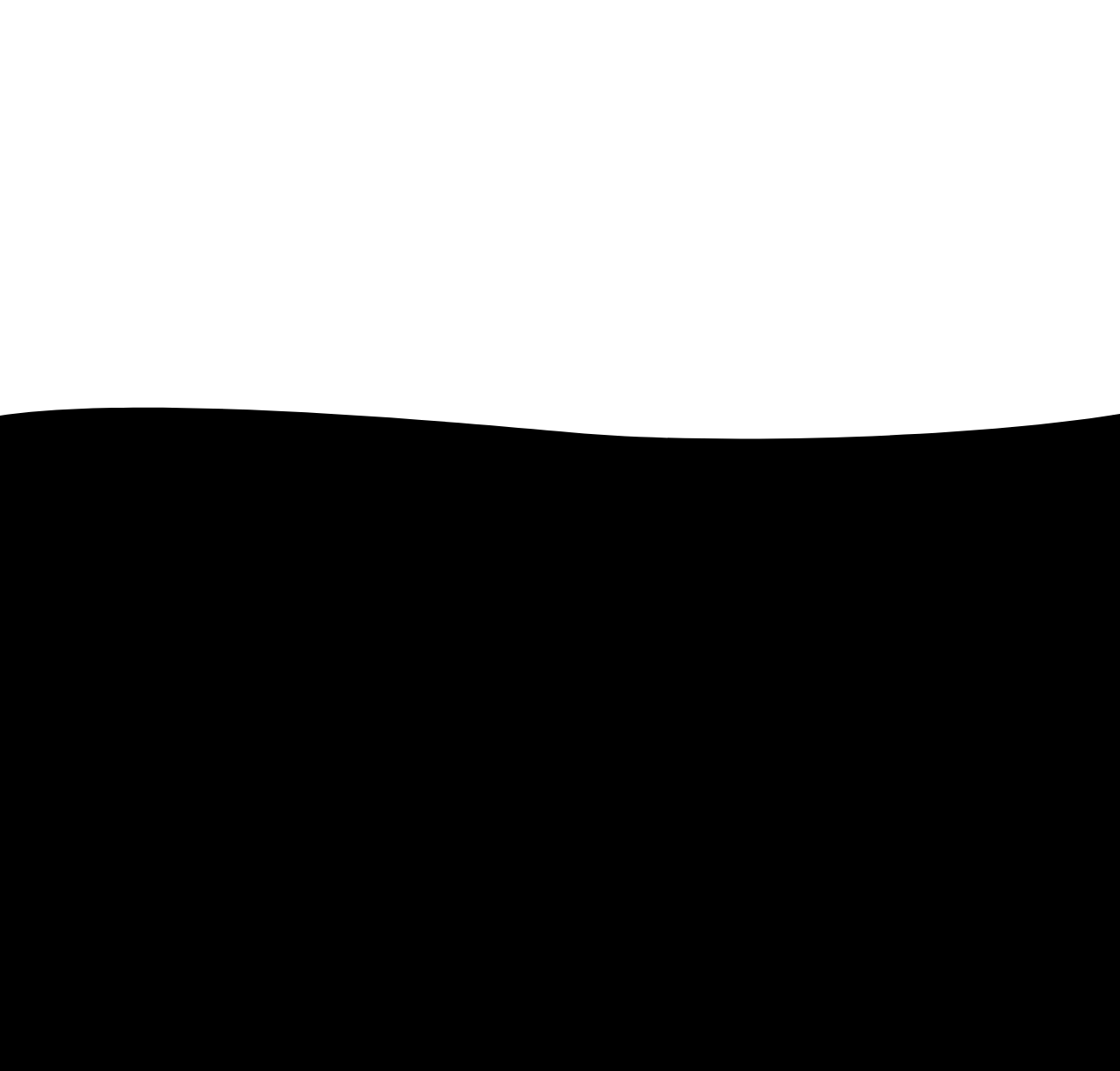What is the price of the Fancy Pink Colored Cushion Diamond Ring?
Using the details from the image, give an elaborate explanation to answer the question.

I found the link with the text 'Fancy Pink Colored Cushion Diamond Ring' and its corresponding price link, which is '$258,500 USD'.